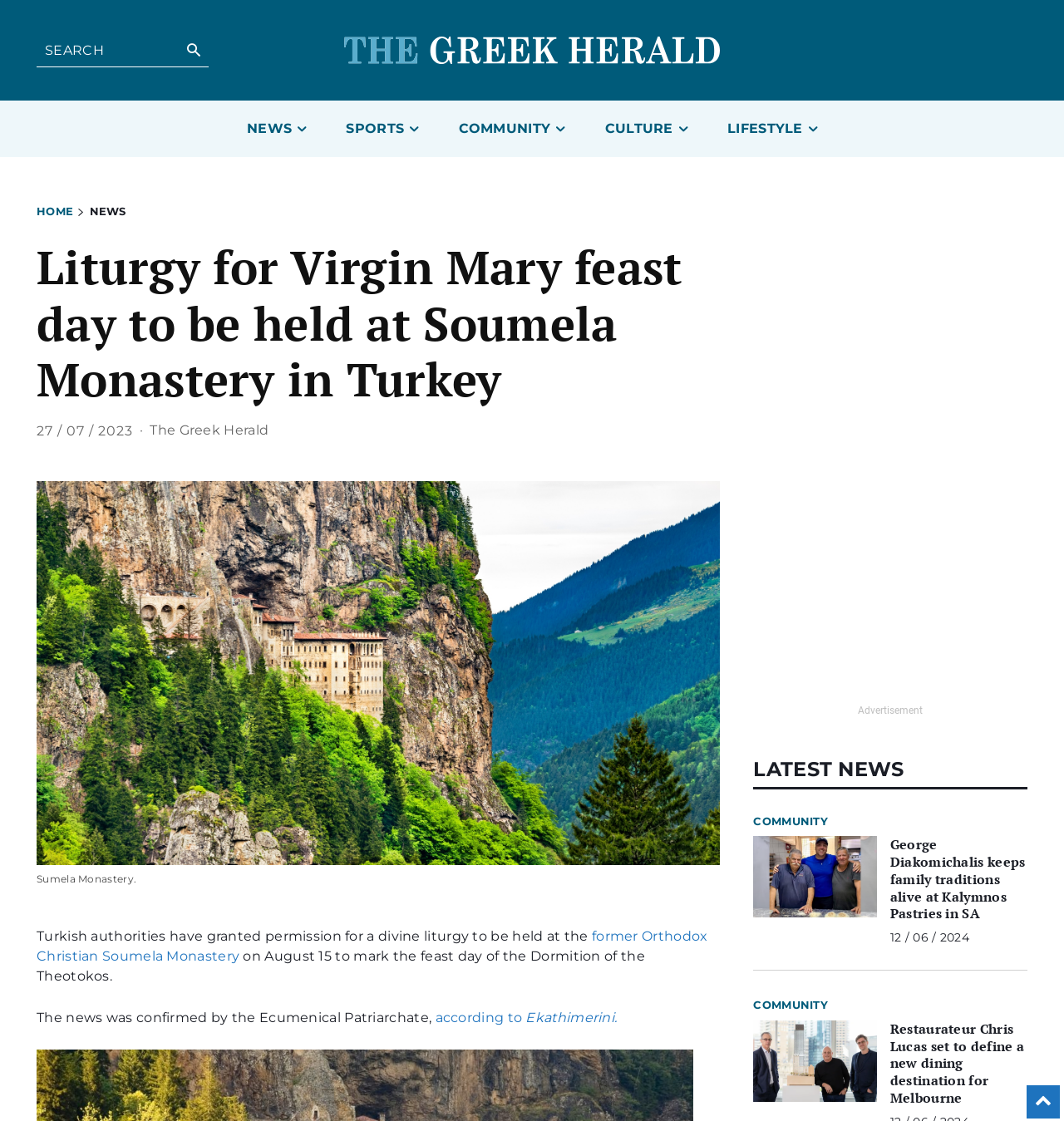Using the description: "former Orthodox Christian Soumela Monastery", determine the UI element's bounding box coordinates. Ensure the coordinates are in the format of four float numbers between 0 and 1, i.e., [left, top, right, bottom].

[0.034, 0.828, 0.665, 0.86]